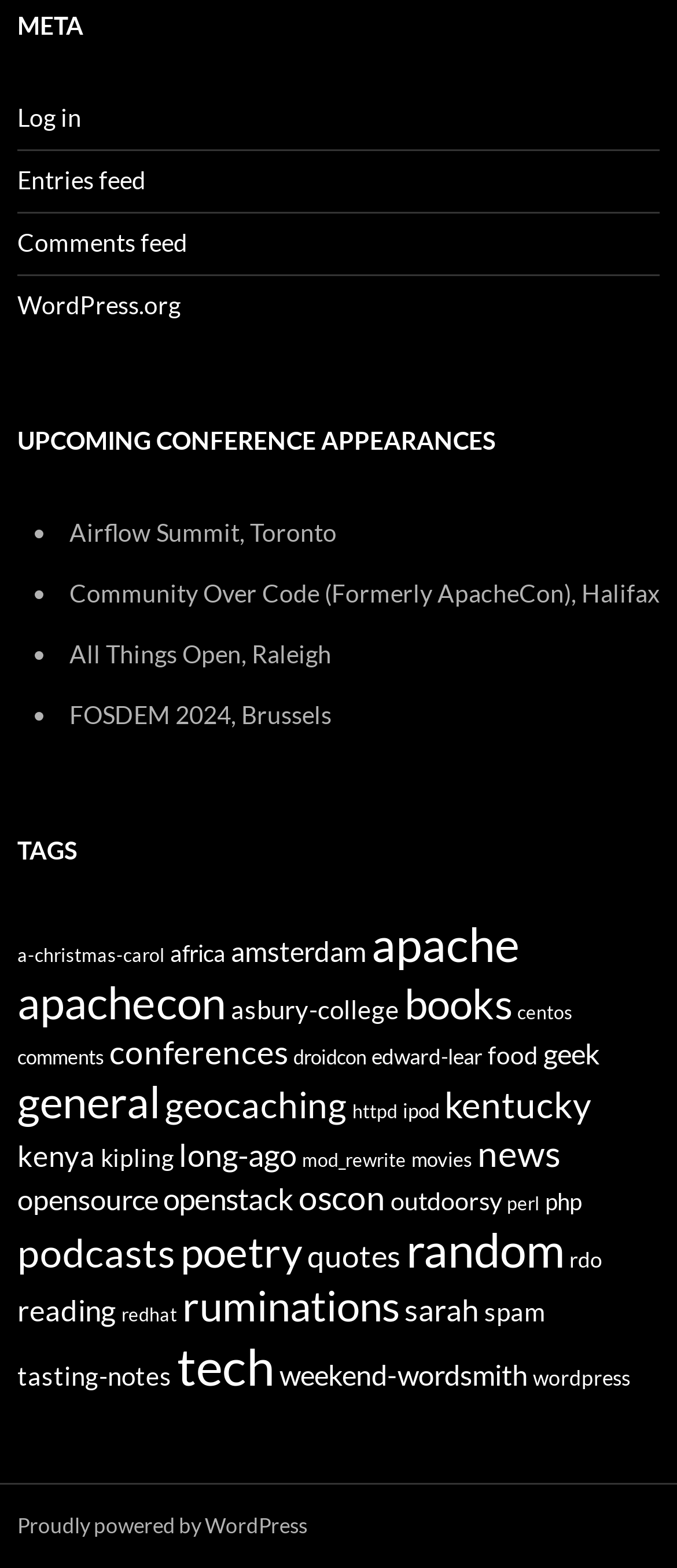What is the name of the book mentioned in the 'TAGS' section?
Please provide a detailed answer to the question.

I found the answer by looking at the 'TAGS' section, where it lists 'a-christmas-carol (10 items)' as one of the tags, which suggests that the book 'A Christmas Carol' is mentioned.